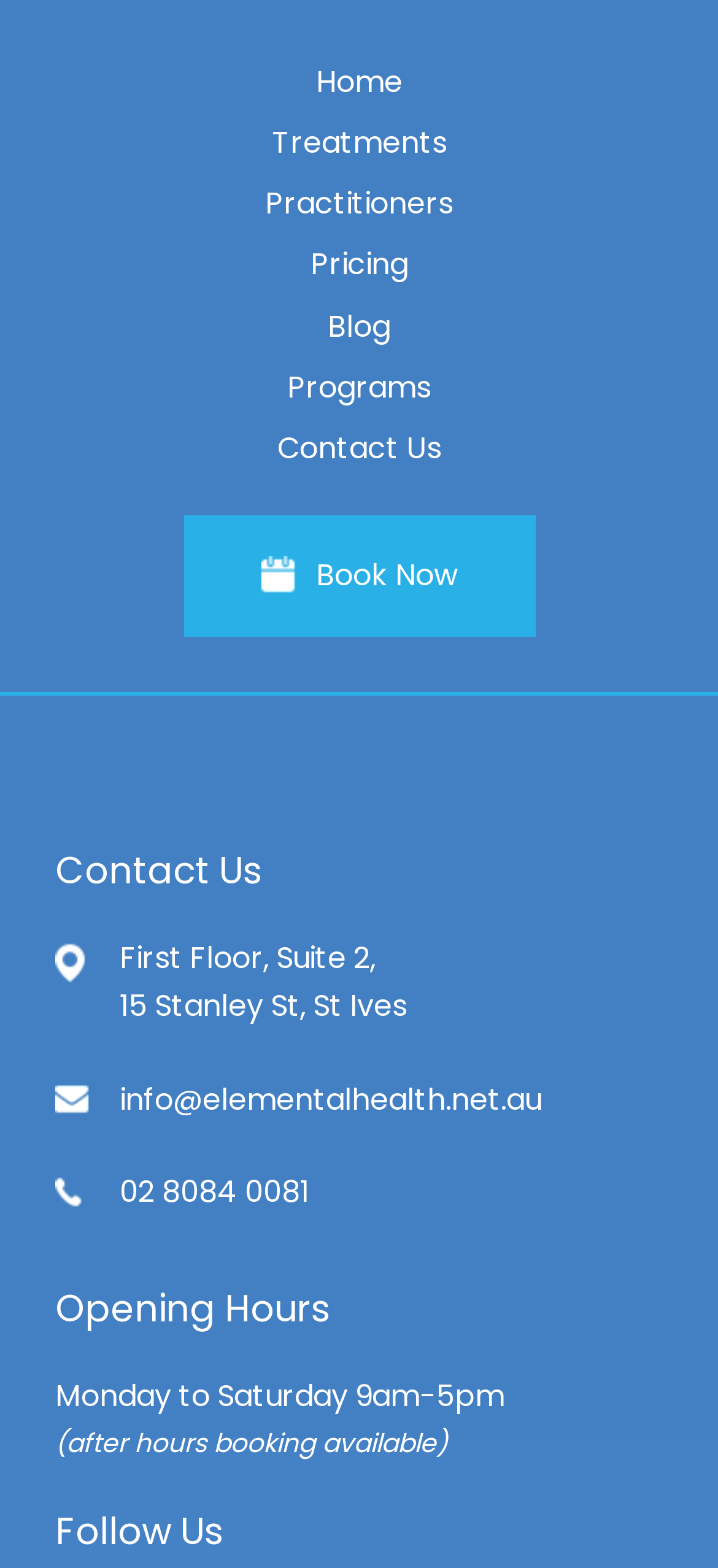Could you provide the bounding box coordinates for the portion of the screen to click to complete this instruction: "Translate the page"?

None